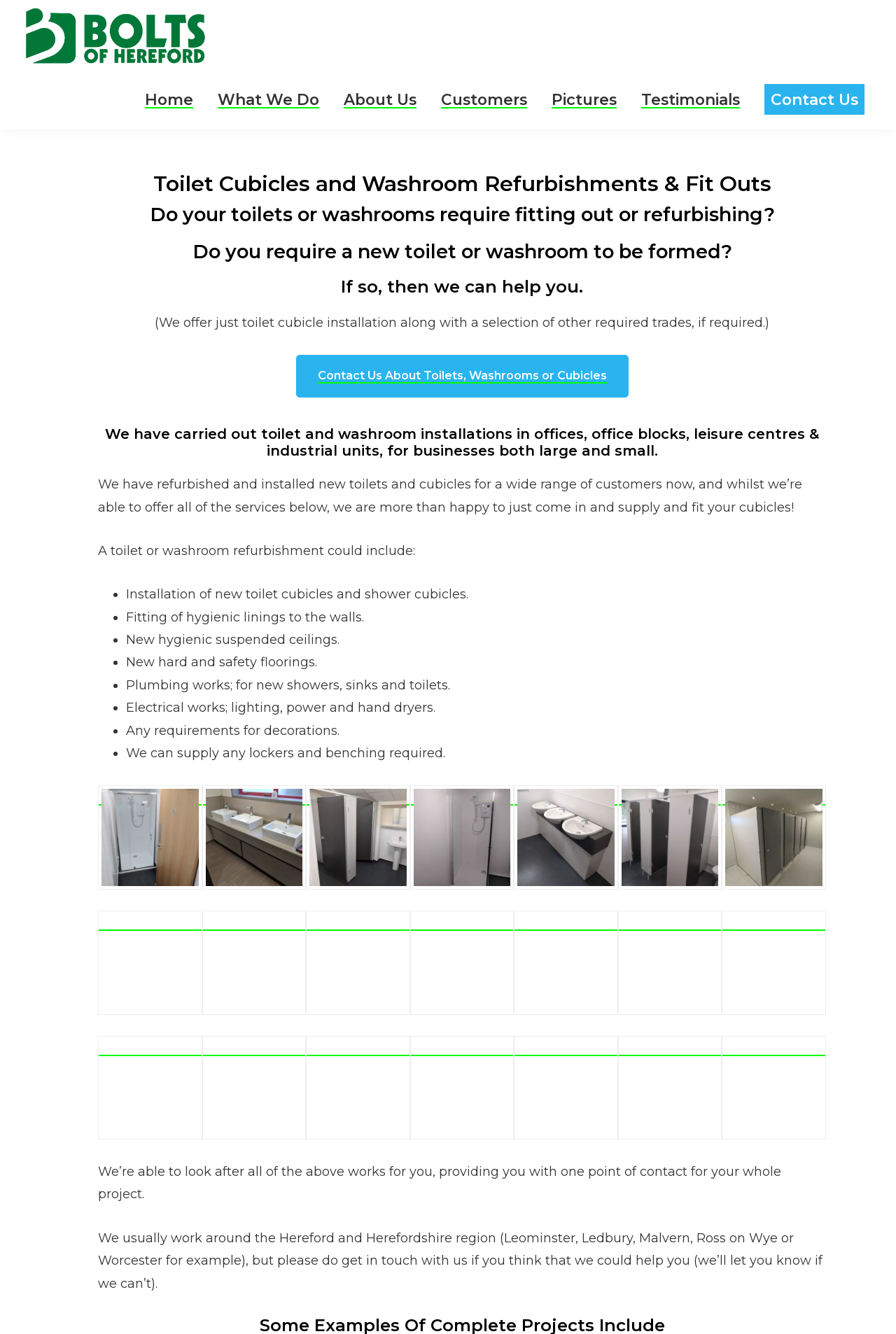Kindly respond to the following question with a single word or a brief phrase: 
What types of customers has the company worked with?

Offices, office blocks, leisure centres, and industrial units